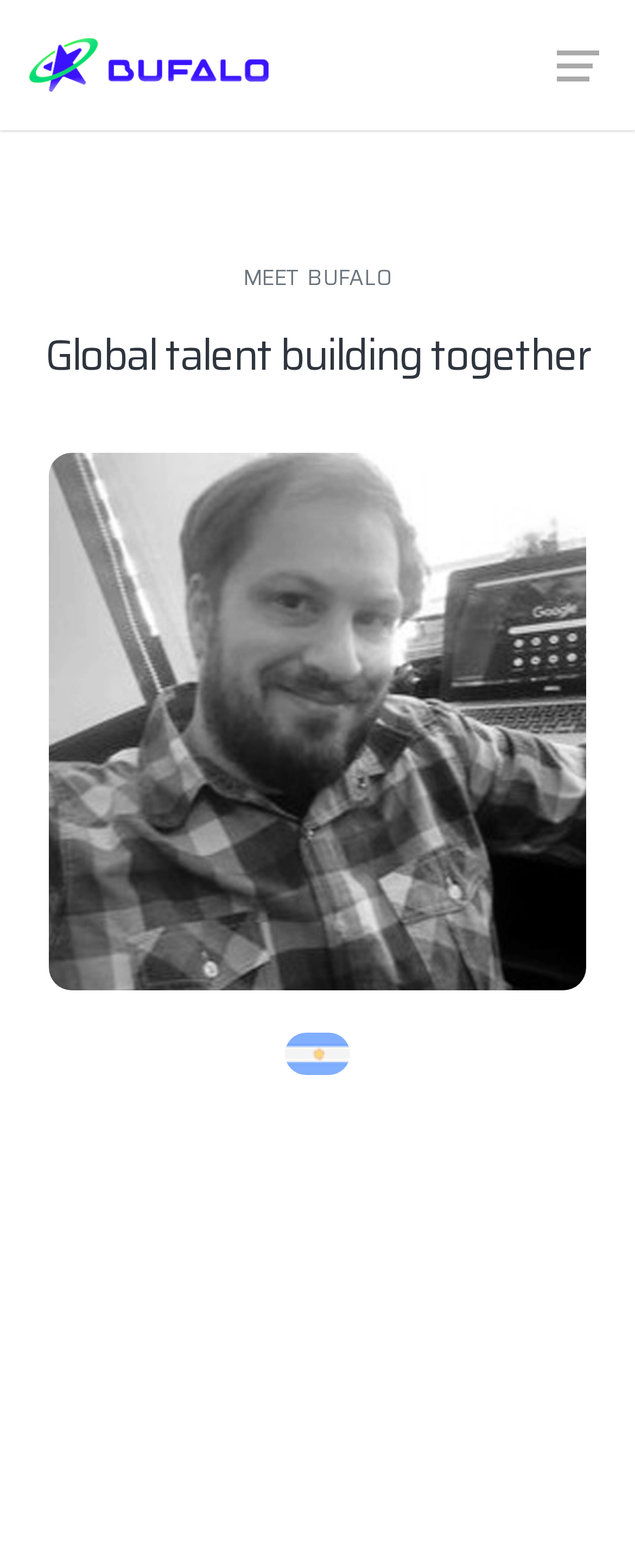What is the tone of the heading?
Based on the visual content, answer with a single word or a brief phrase.

Inspirational